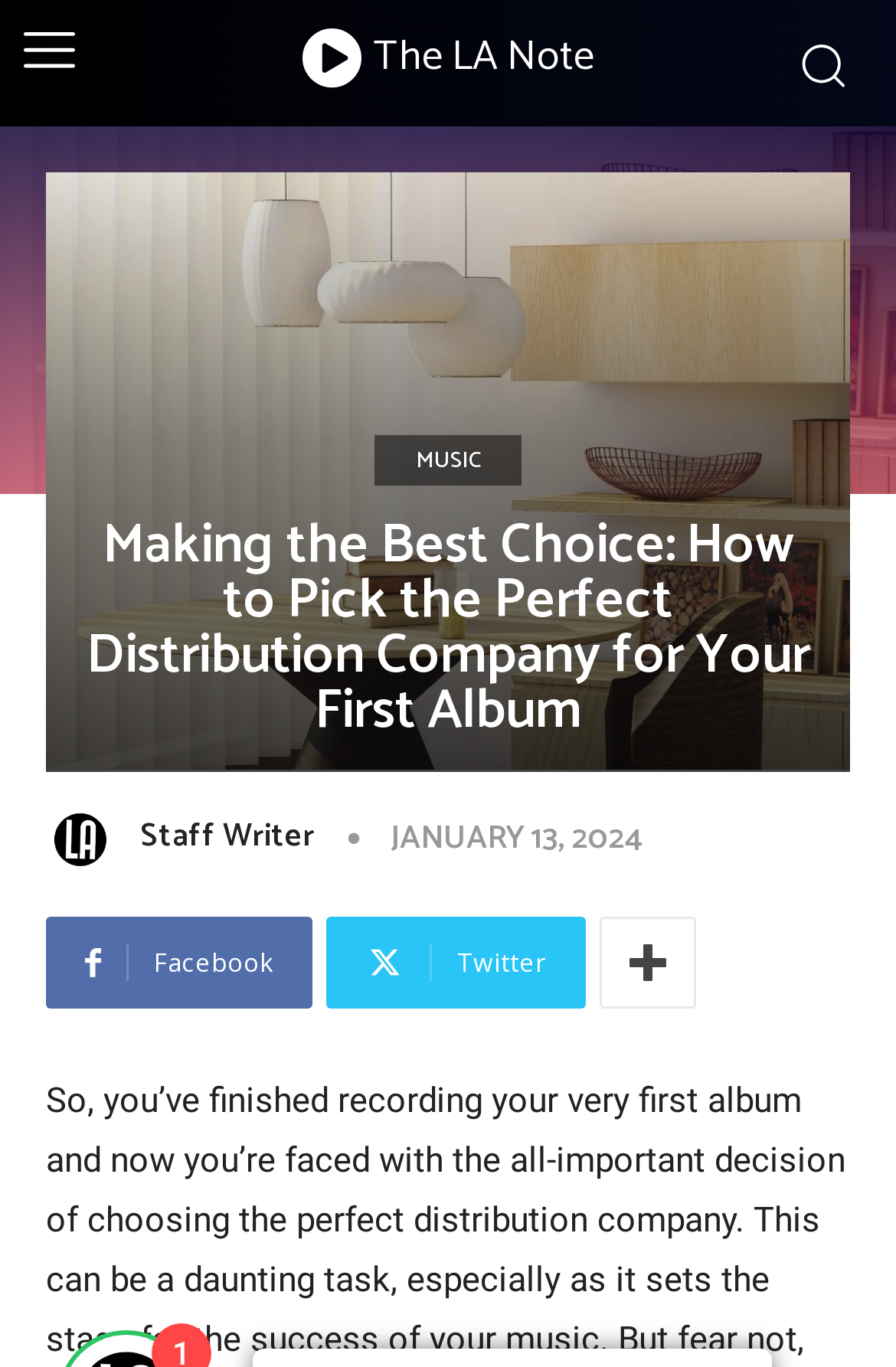What is the category of the article?
Look at the image and answer with only one word or phrase.

MUSIC